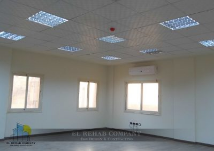Capture every detail in the image and describe it fully.

The image depicts a well-lit, spacious room featuring a neutral-colored interior. The ceiling is equipped with modern LED light fixtures, providing ample illumination. Two large windows allow natural light to flood the space, enhancing the bright and airy atmosphere. An air conditioning unit is mounted on the wall, ensuring comfort in warmer climates. On the lower wall, electrical outlets are visible, indicating functionality for various electronic devices. The branding of "EL REHAB COMPANY" is prominently displayed at the bottom of the image, suggesting that this space may be part of a project related to building design and construction. Overall, the room exudes a sense of professionalism and readiness for utilization.